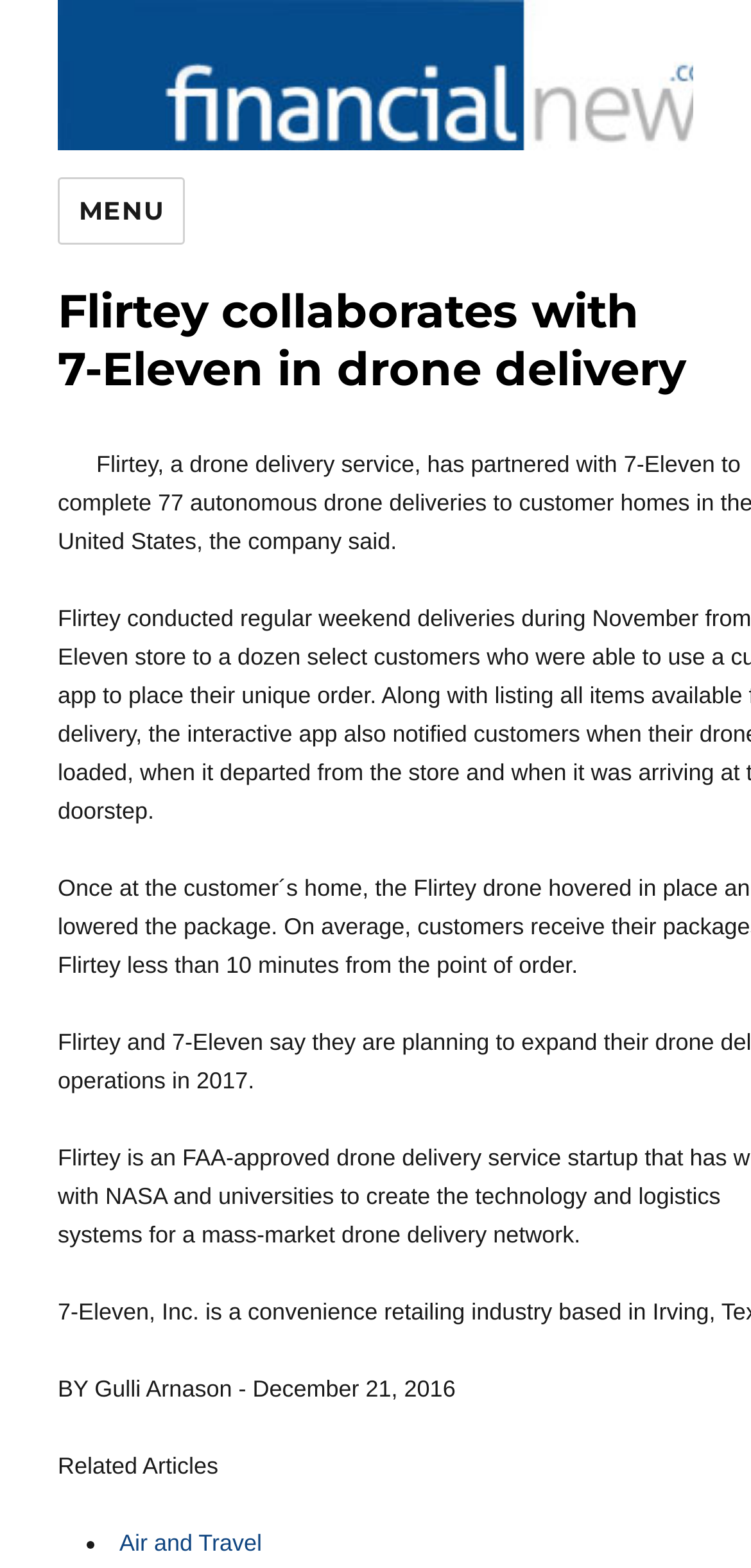Bounding box coordinates must be specified in the format (top-left x, top-left y, bottom-right x, bottom-right y). All values should be floating point numbers between 0 and 1. What are the bounding box coordinates of the UI element described as: Air and Travel

[0.159, 0.975, 0.349, 0.992]